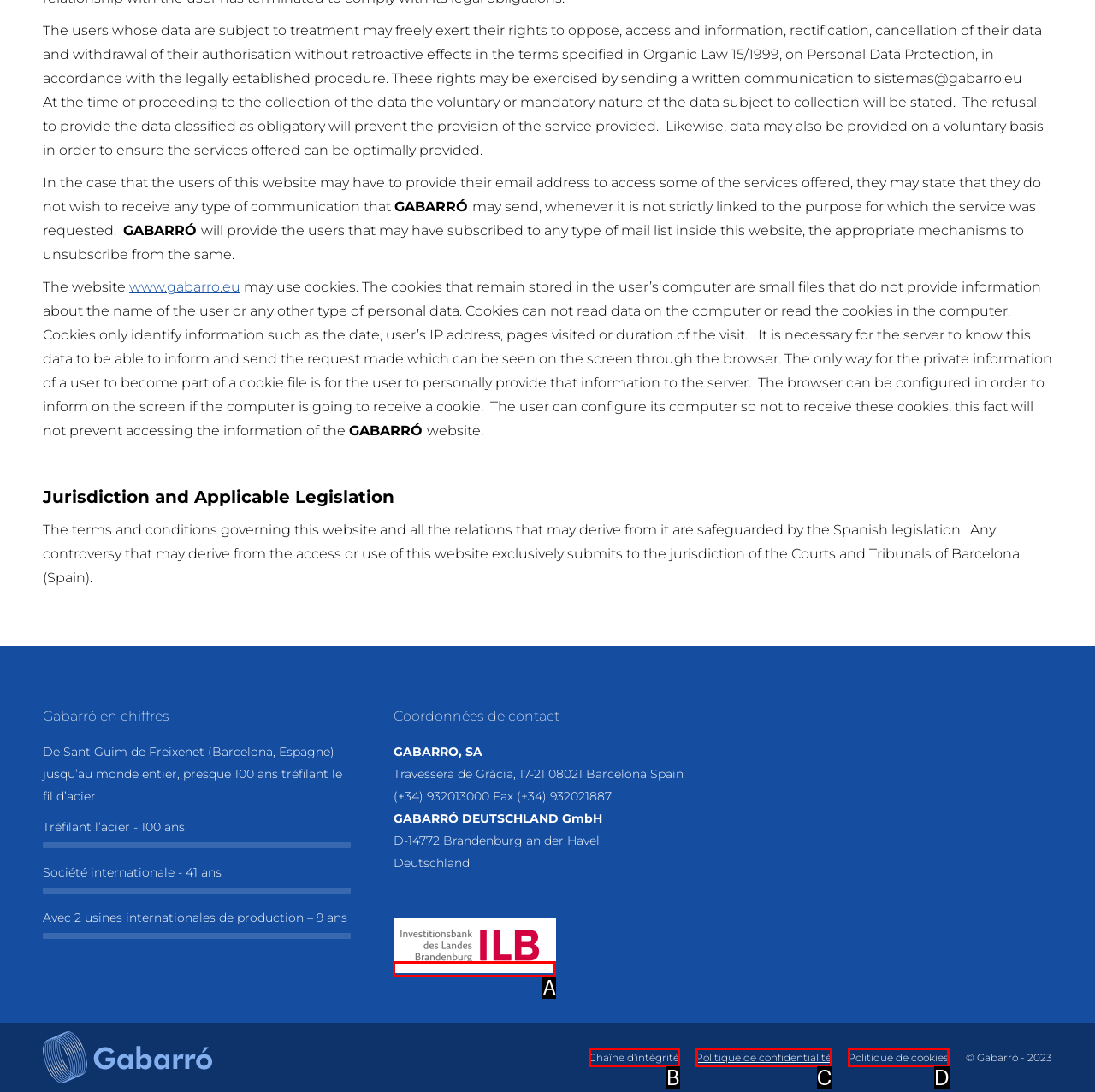Find the HTML element that matches the description: here
Respond with the corresponding letter from the choices provided.

None